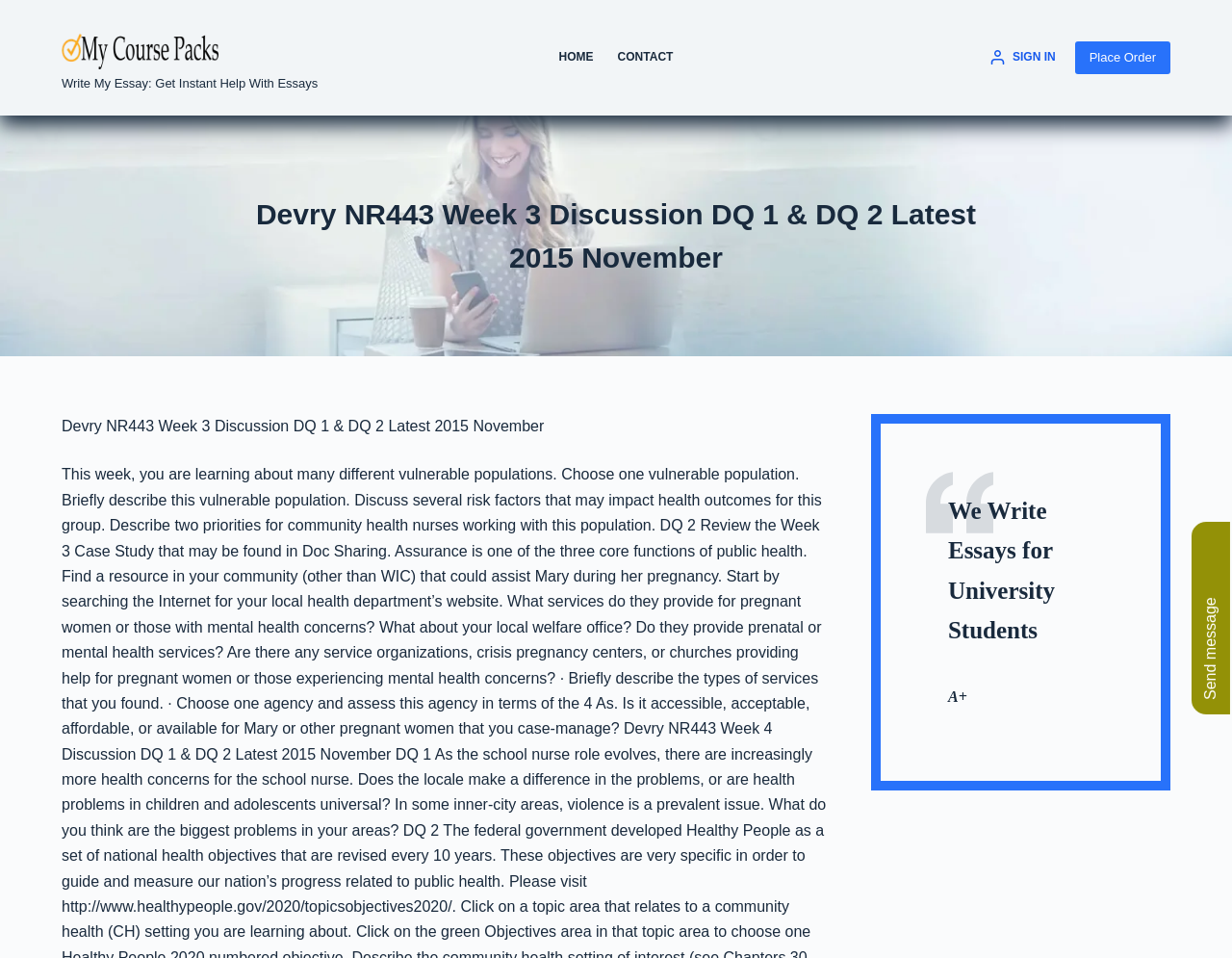Using the webpage screenshot, find the UI element described by Skip to content. Provide the bounding box coordinates in the format (top-left x, top-left y, bottom-right x, bottom-right y), ensuring all values are floating point numbers between 0 and 1.

[0.0, 0.0, 0.031, 0.02]